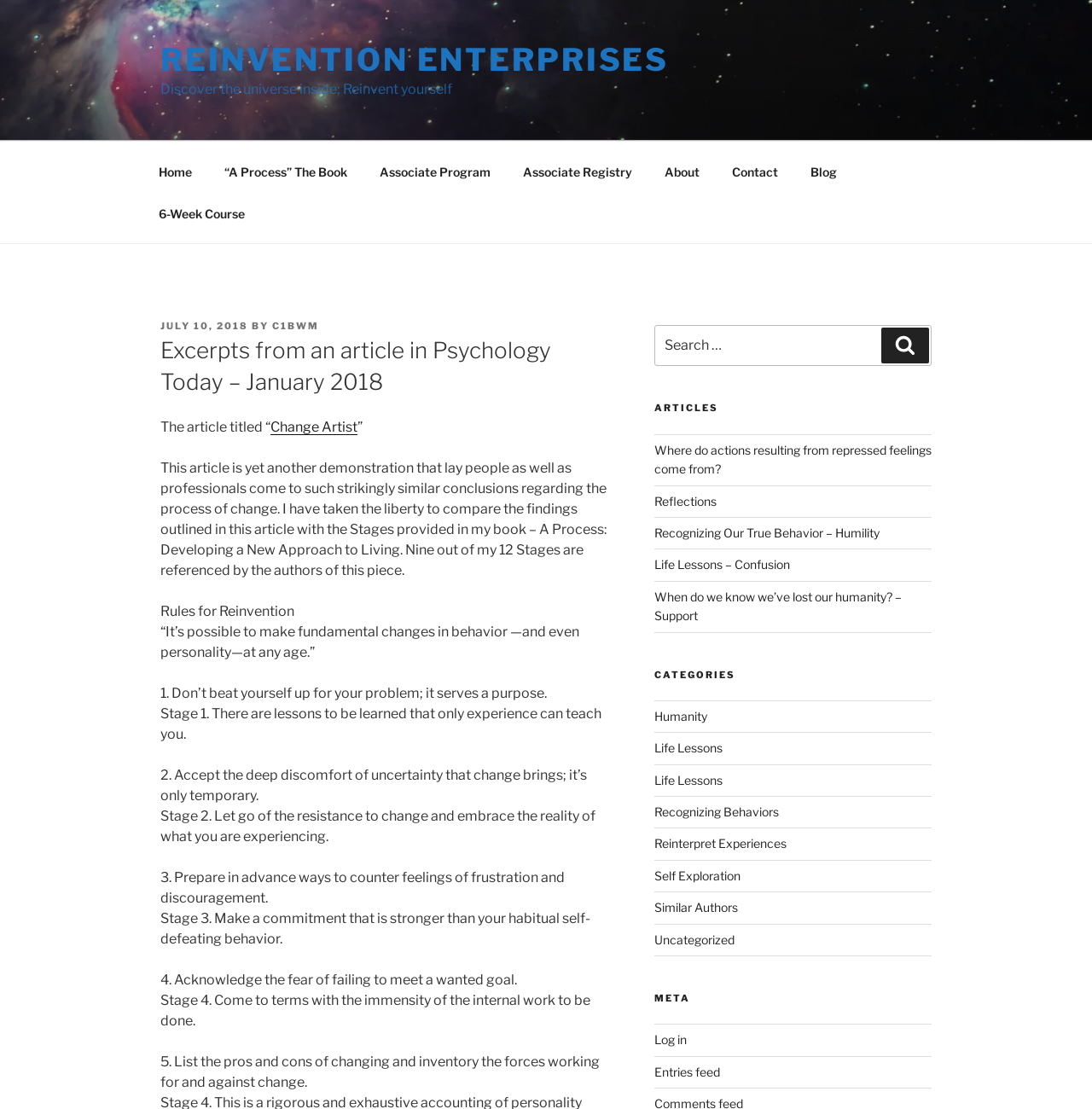Identify the bounding box coordinates of the element to click to follow this instruction: 'Log in to the website'. Ensure the coordinates are four float values between 0 and 1, provided as [left, top, right, bottom].

[0.599, 0.931, 0.629, 0.944]